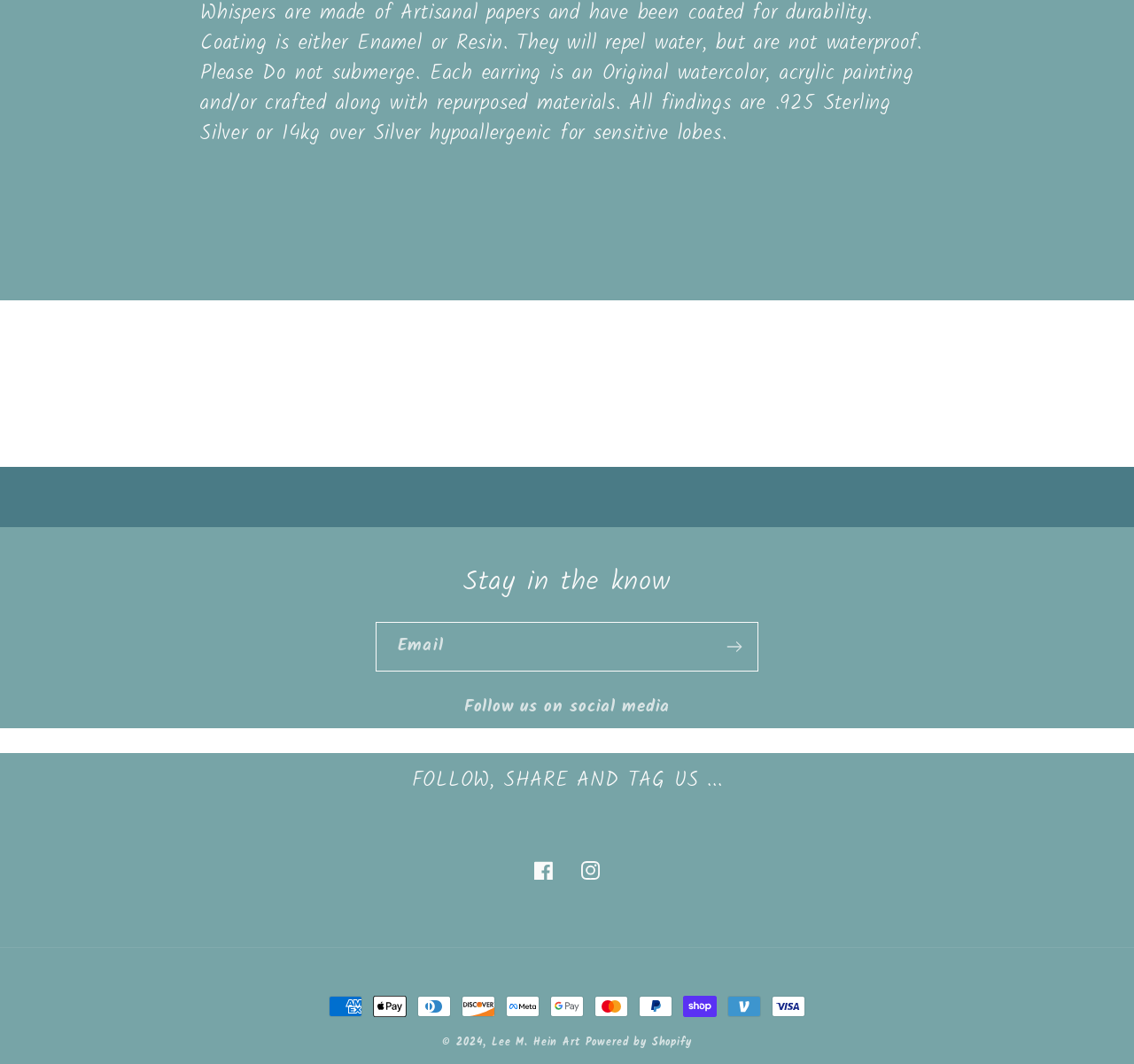What is the purpose of the textbox?
Look at the image and respond with a one-word or short-phrase answer.

Email